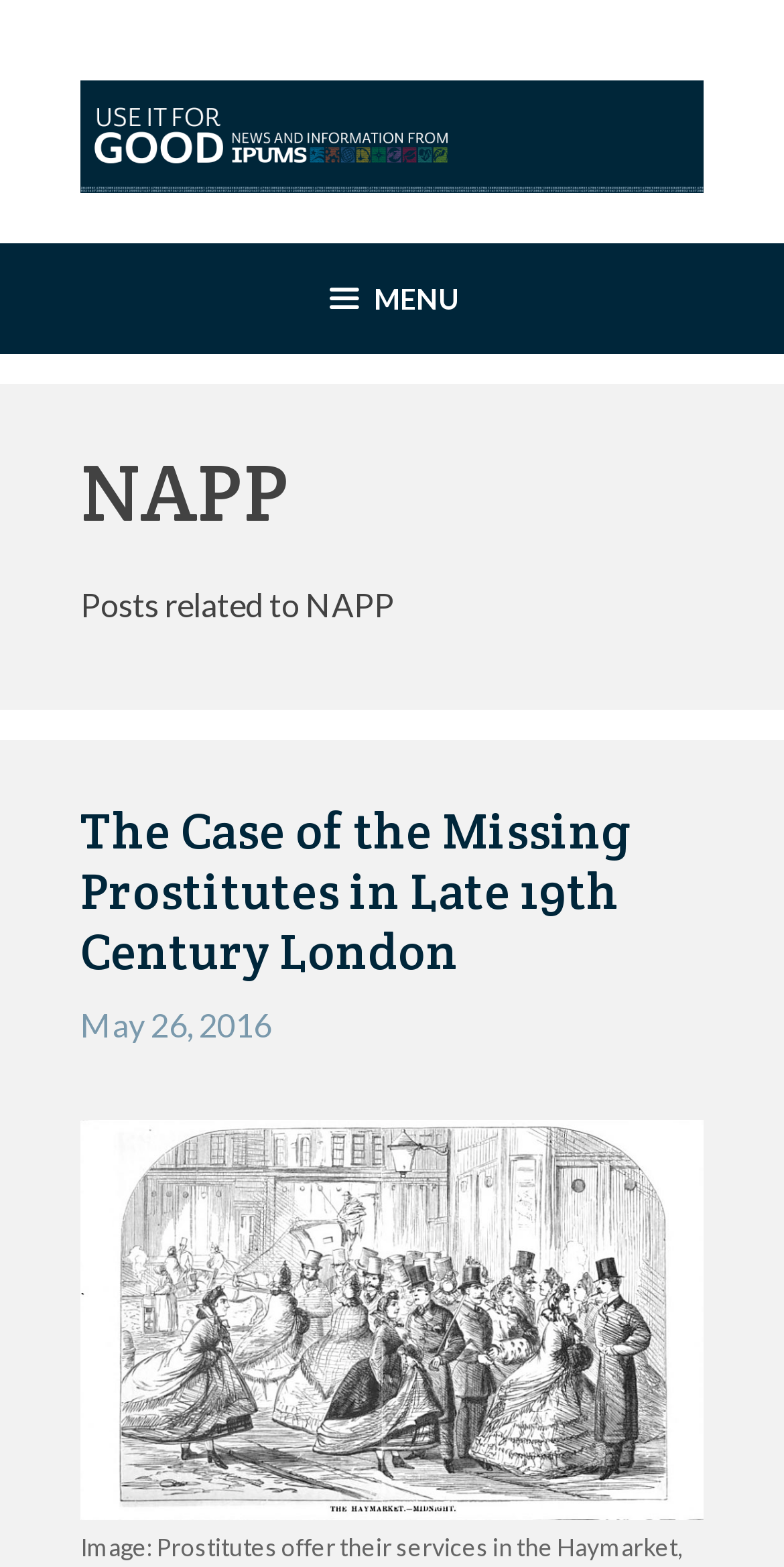Construct a thorough caption encompassing all aspects of the webpage.

The webpage is titled "NAPP – Use It for Good" and features a prominent link with the same text at the top, accompanied by an image with the same description. 

To the left of the title, there is a button with a menu icon, which expands to reveal a primary menu when clicked. 

Below the title, there is a header section that spans the entire width of the page. Within this section, the main heading "NAPP" is displayed prominently. 

Underneath the main heading, there is a static text element that reads "Posts related to NAPP". 

Further down, there is another header section that contains a heading with the title of a blog post, "The Case of the Missing Prostitutes in Late 19th Century London". This heading is accompanied by a link to the same post, as well as a link to the post's date, "May 26, 2016", which is displayed alongside a time element. 

Below the post's title and date, there is an image related to the post, depicting prostitutes offering their services in the Haymarket, as described in the image's alt text.